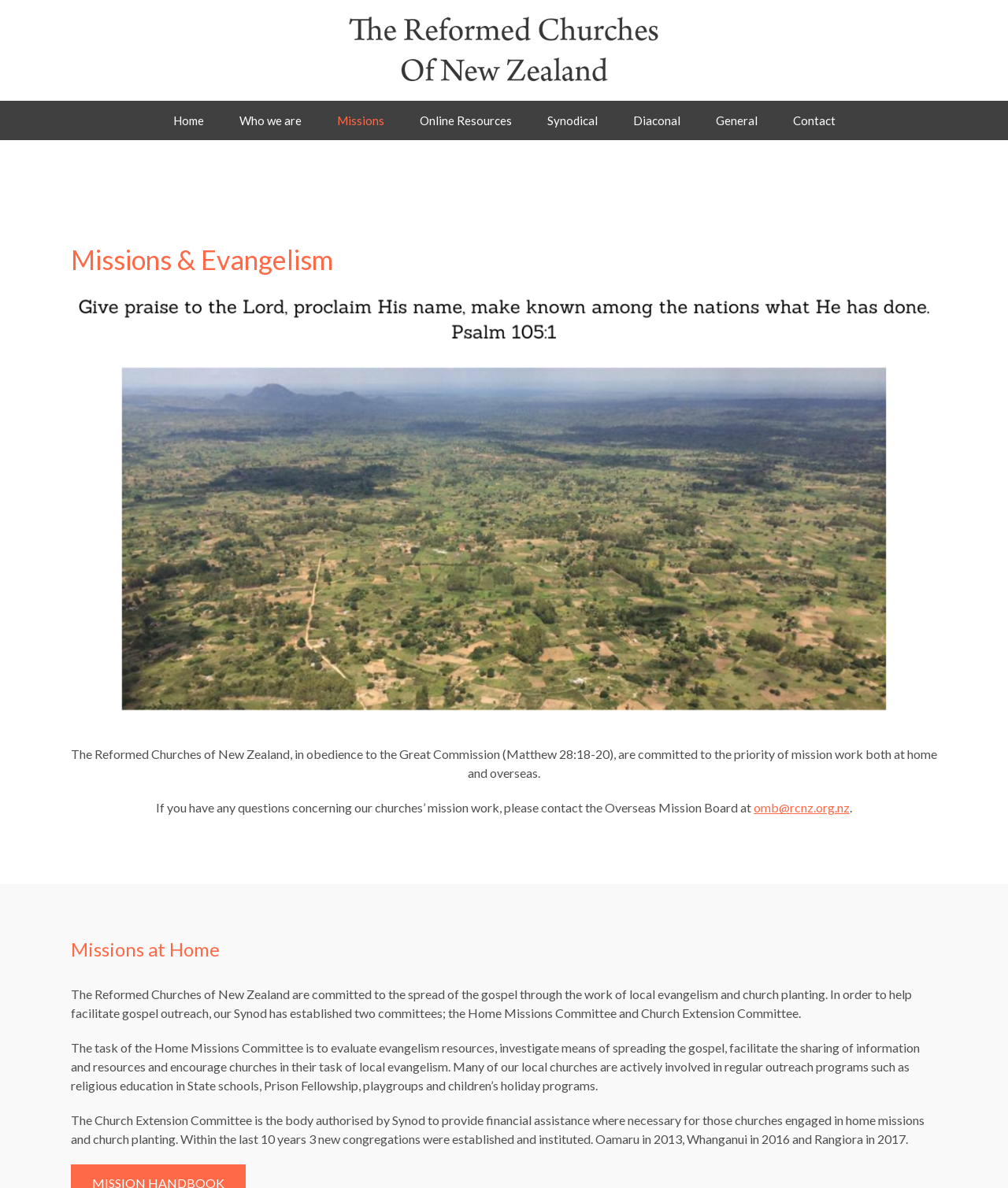Extract the bounding box coordinates for the HTML element that matches this description: "General". The coordinates should be four float numbers between 0 and 1, i.e., [left, top, right, bottom].

[0.71, 0.085, 0.751, 0.118]